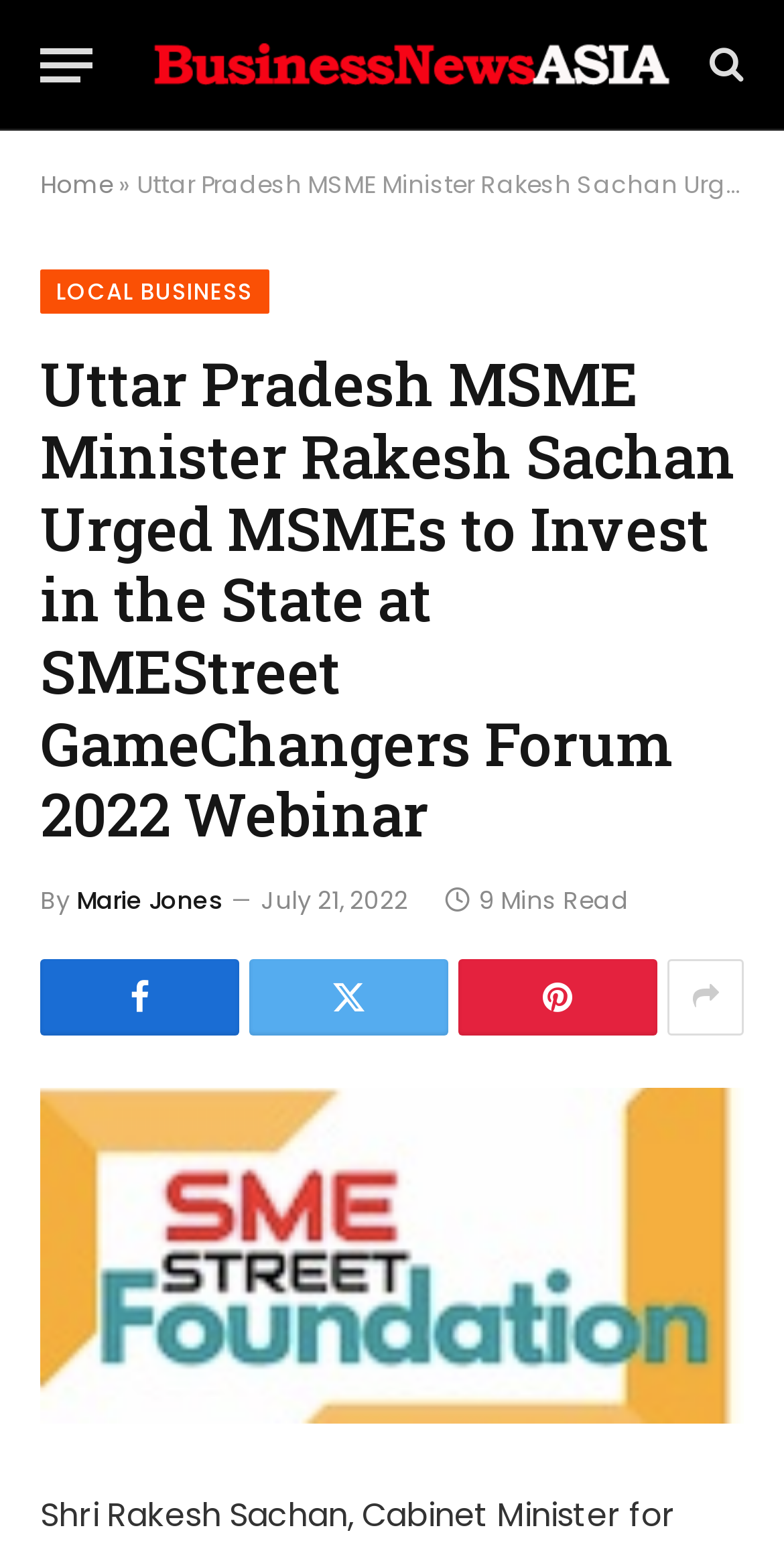Please answer the following question using a single word or phrase: 
What is the reading time of the article?

9 Mins